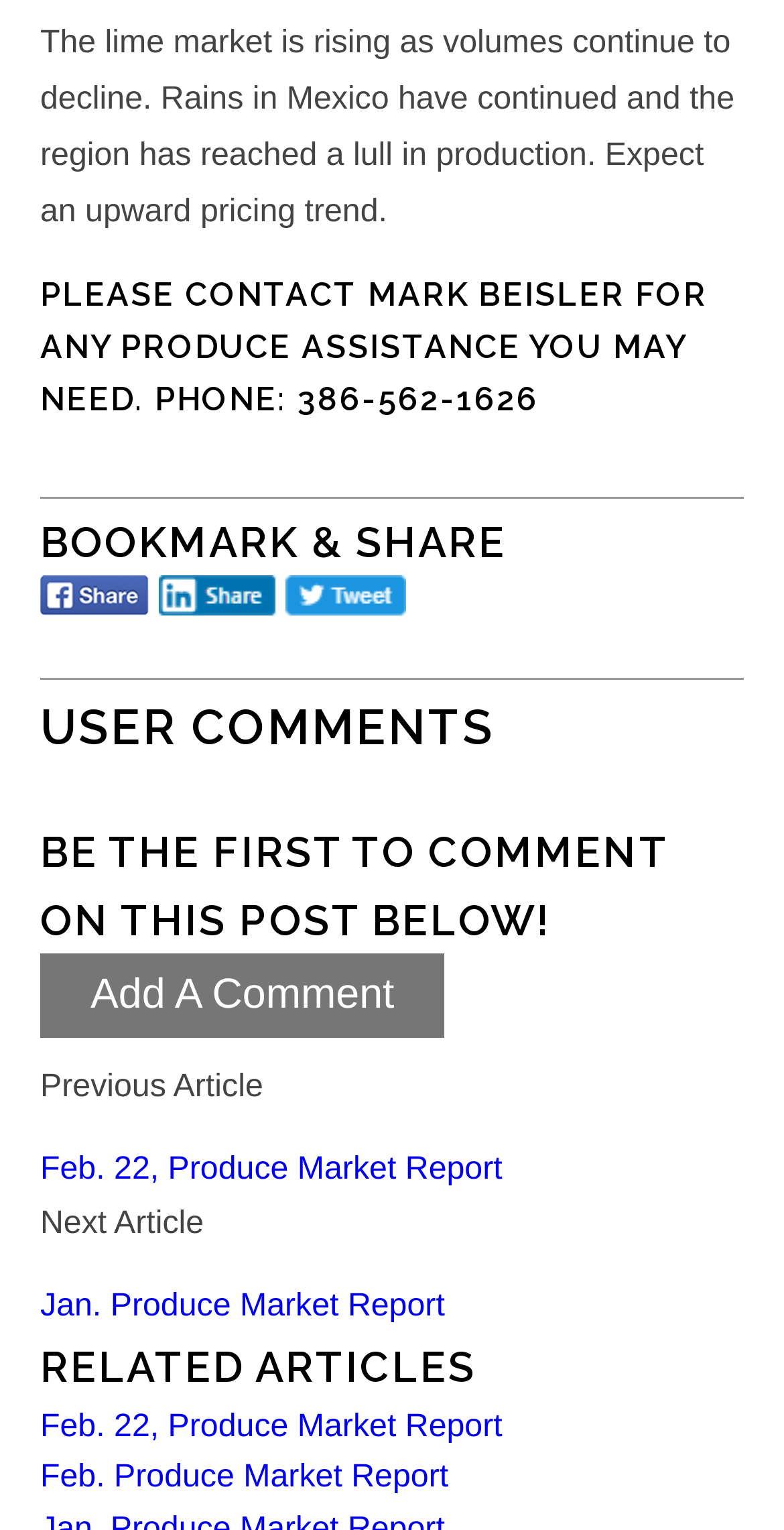How to contact Mark Beisler for produce assistance?
Look at the screenshot and respond with a single word or phrase.

Phone: 386-562-1626